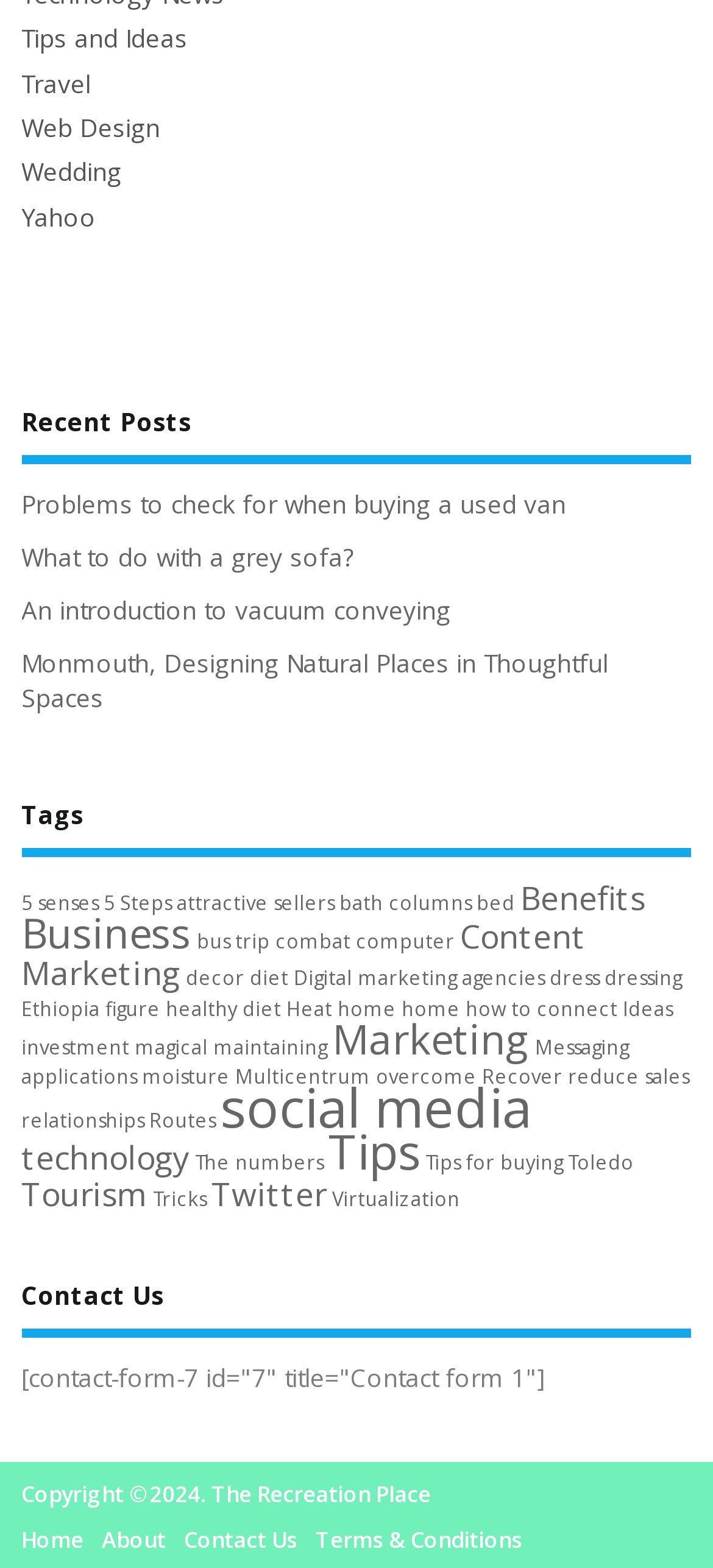Determine the bounding box coordinates for the area that needs to be clicked to fulfill this task: "Click on 'Tips and Ideas'". The coordinates must be given as four float numbers between 0 and 1, i.e., [left, top, right, bottom].

[0.03, 0.014, 0.263, 0.035]